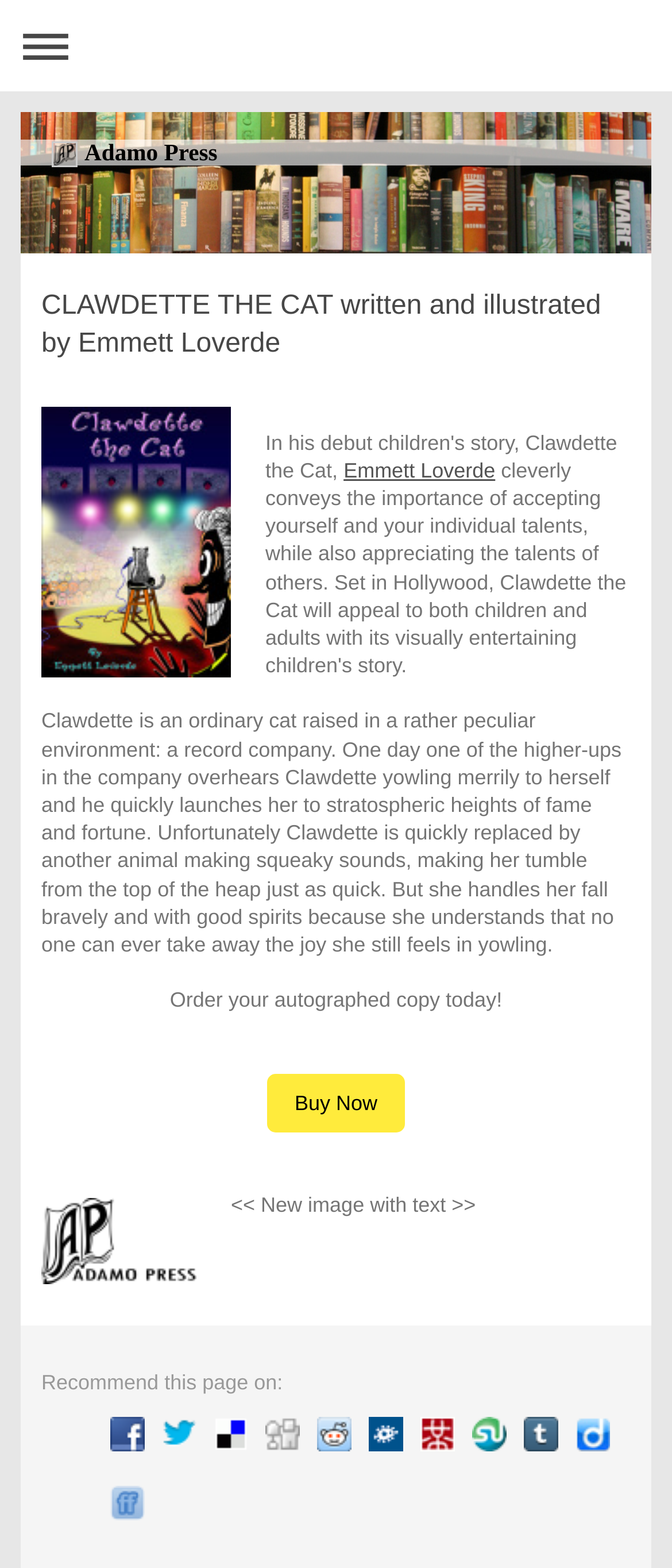Give a full account of the webpage's elements and their arrangement.

The webpage is about a book titled "CLAWDETTE THE CAT" written and illustrated by Emmett Loverde. At the top left, there is a navigation link to expand or collapse the navigation menu. Next to it, there is an image with the text "Finding Pleasure in Books". Below the image, there is a heading that displays the title of the book and its author.

On the left side of the page, there is a brief summary of the book's story, which tells the tale of Clawdette, a cat who becomes famous after being discovered by a record company, but later falls from fame and learns to appreciate the joy of yowling. Below the summary, there is a call-to-action to order an autographed copy of the book, accompanied by a "Buy Now" link.

On the right side of the page, there are several social media links, including Facebook, Twitter, and others, allowing users to share the page with others. At the very bottom of the page, there is another set of social media links, likely for users to share the page on different platforms.

Throughout the page, there are several empty spaces and separators, which help to organize the content and make it easier to read. Overall, the webpage is focused on promoting the book "CLAWDETTE THE CAT" and providing users with a brief summary of its story, as well as options to purchase and share the page.